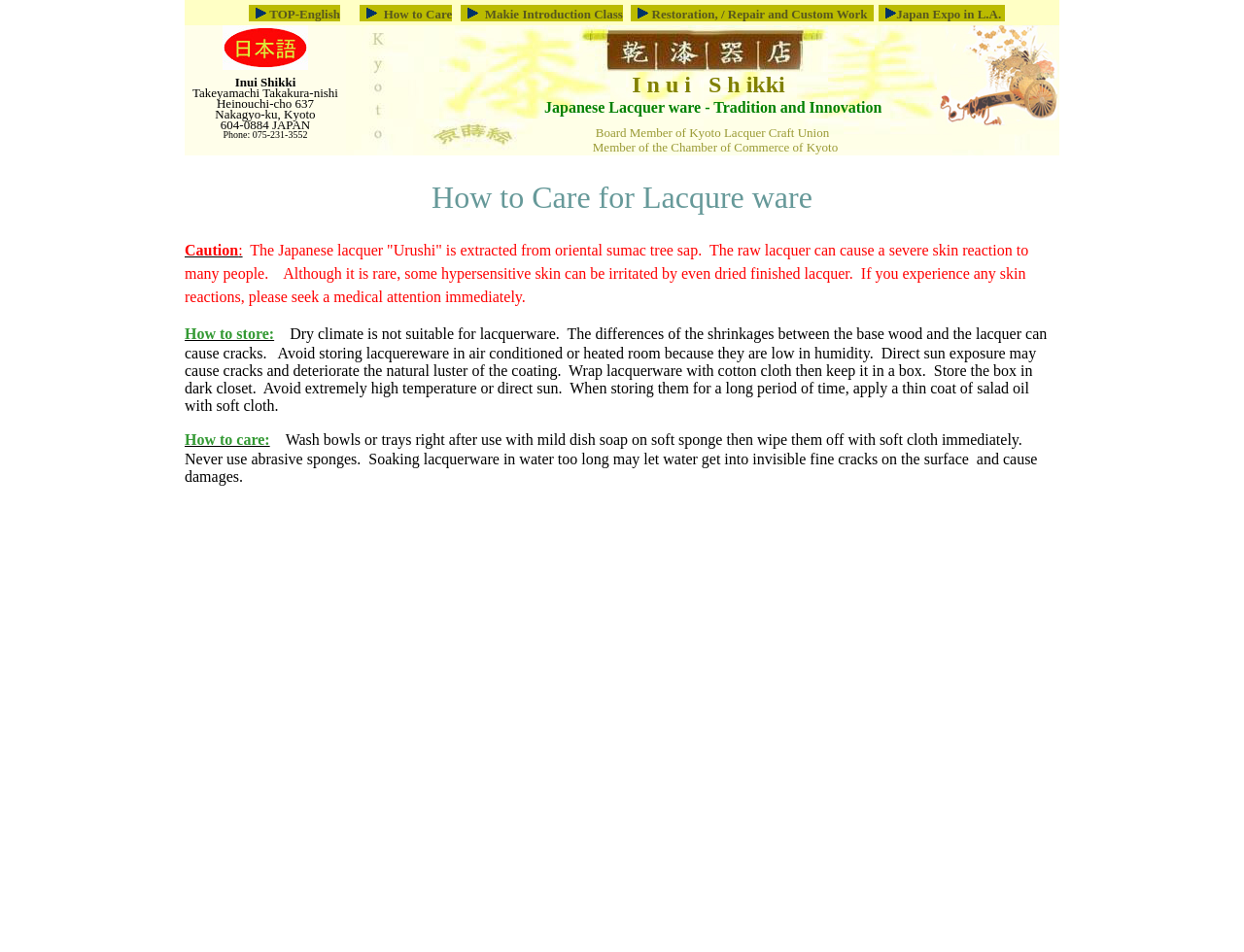What is the company name?
Analyze the image and deliver a detailed answer to the question.

The company name can be found in the second table on the webpage, in the cell that contains the address and phone number of the company. The text in this cell starts with 'Inui Shikki'.